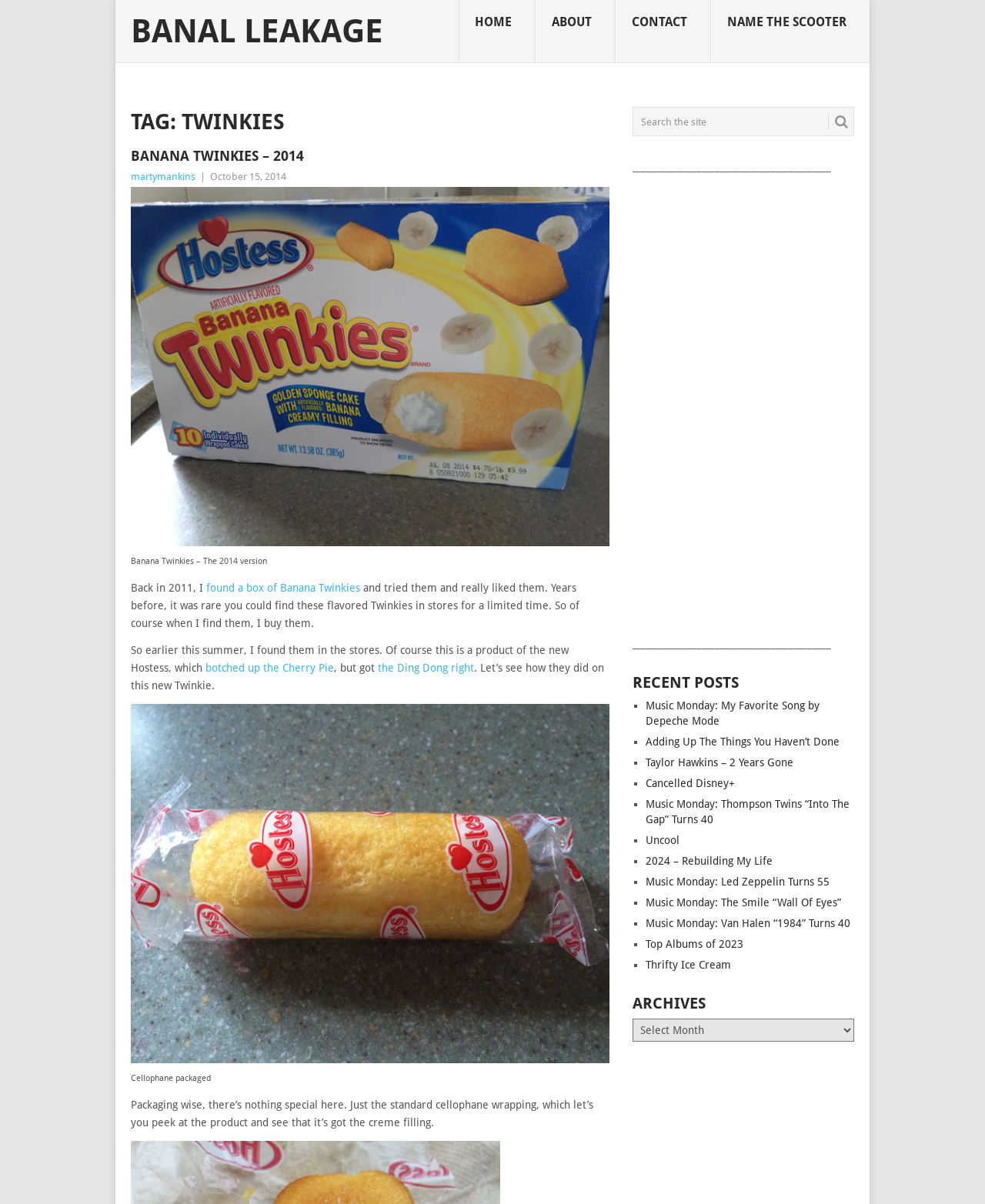Answer succinctly with a single word or phrase:
What is the name of the scooter?

Not mentioned